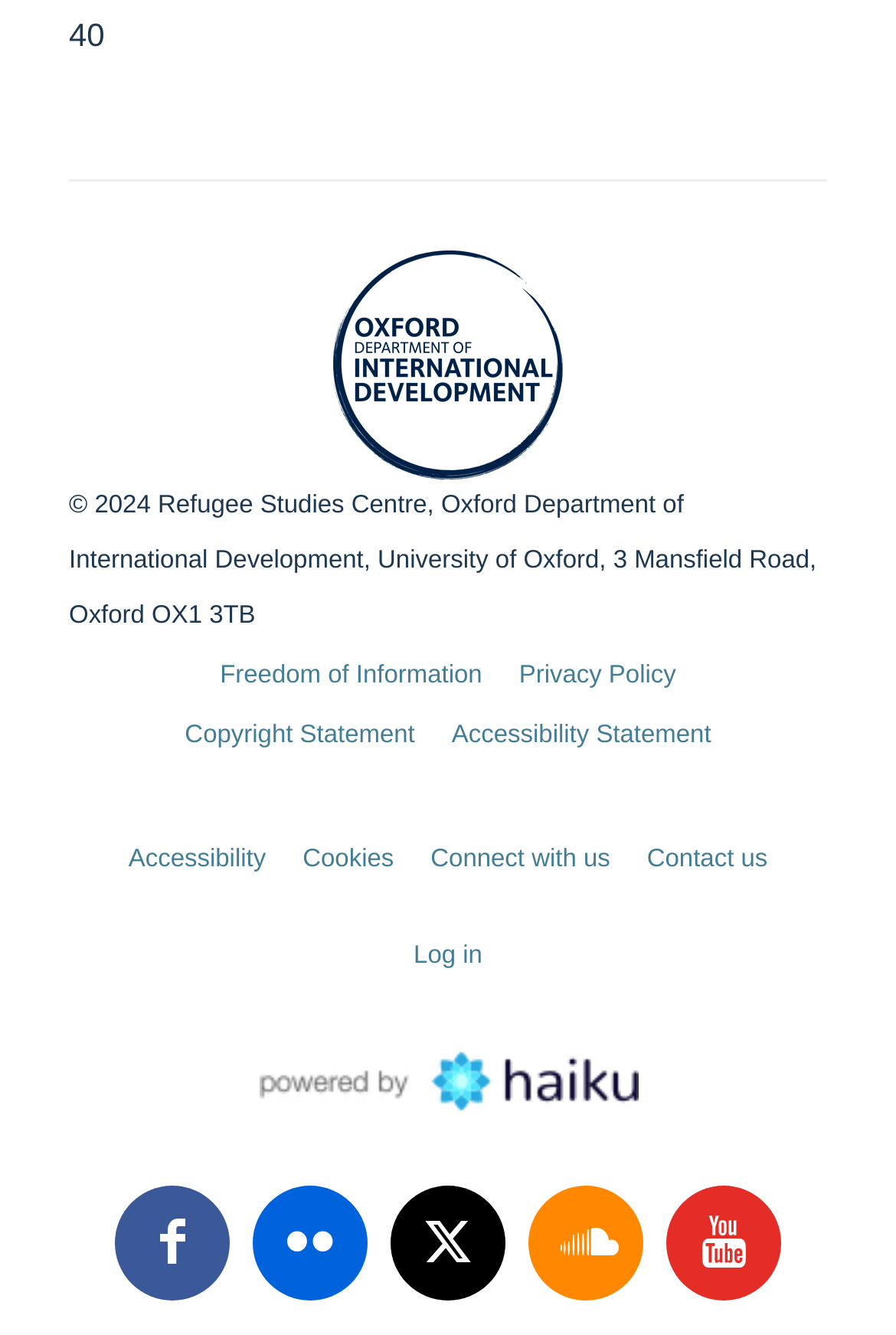What is the address of the University of Oxford?
Answer with a single word or short phrase according to what you see in the image.

3 Mansfield Road, Oxford OX1 3TB